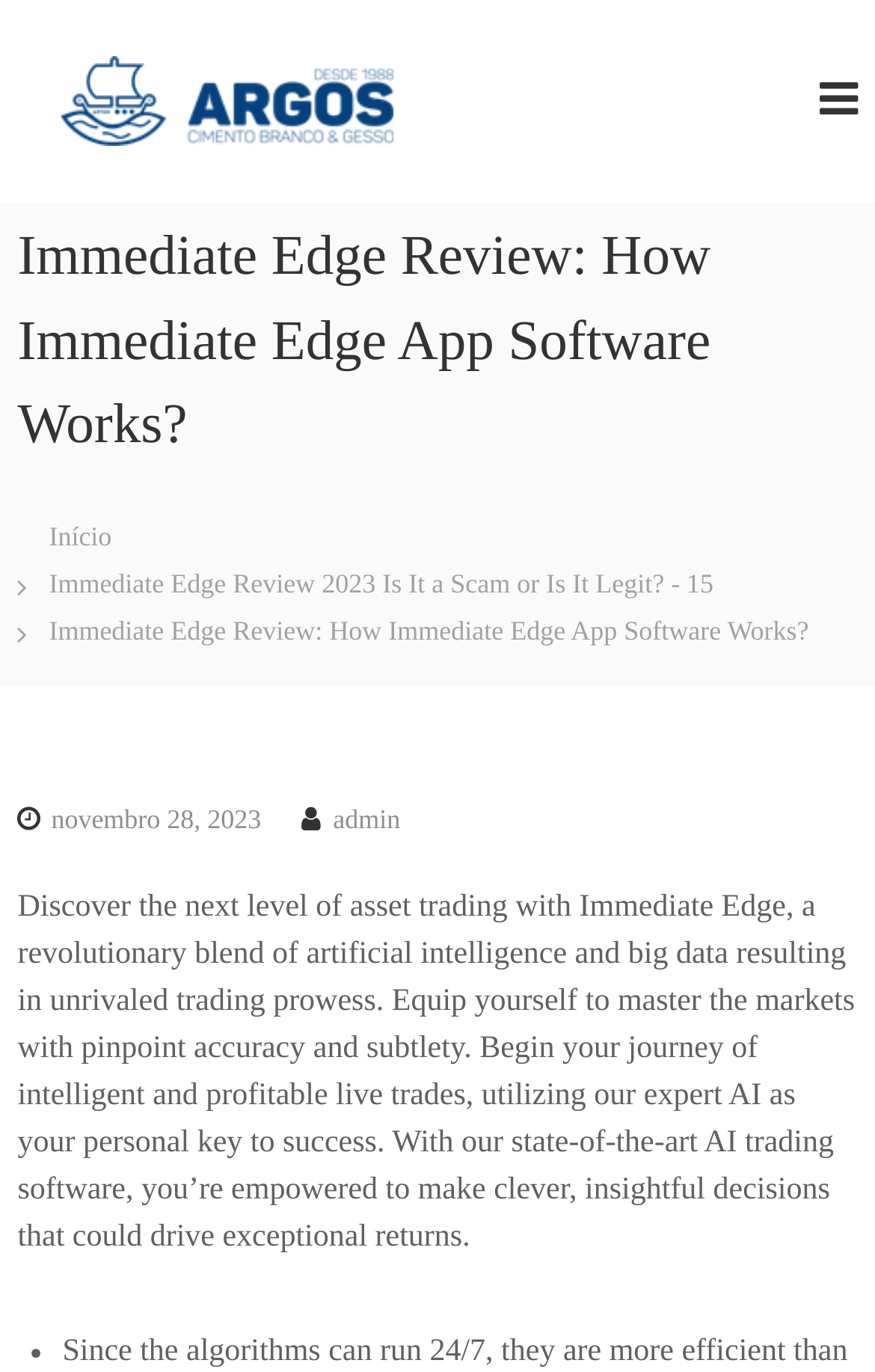Bounding box coordinates are given in the format (top-left x, top-left y, bottom-right x, bottom-right y). All values should be floating point numbers between 0 and 1. Provide the bounding box coordinate for the UI element described as: LPC Argos

[0.528, 0.036, 0.561, 0.344]